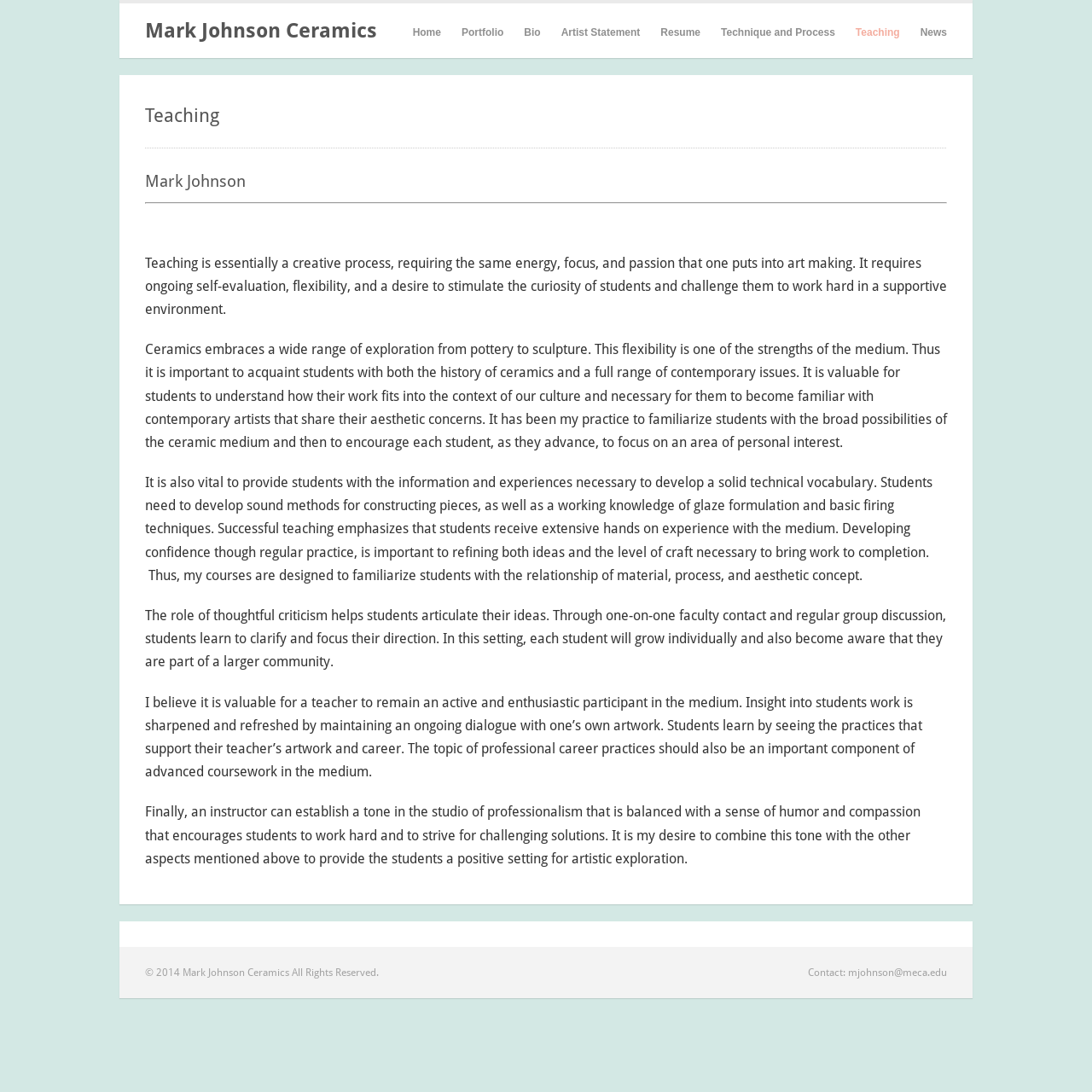What is the role of criticism in Mark Johnson's teaching?
Please answer using one word or phrase, based on the screenshot.

Helps students articulate their ideas